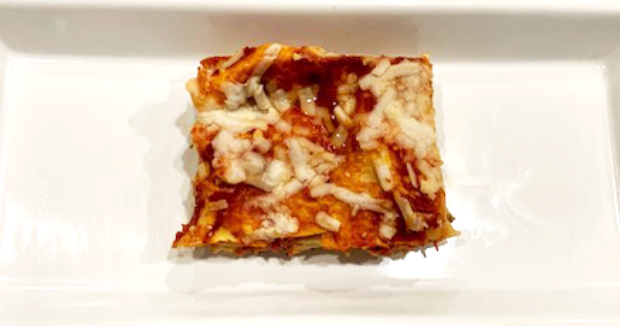What is the color of the dish?
Refer to the image and answer the question using a single word or phrase.

White